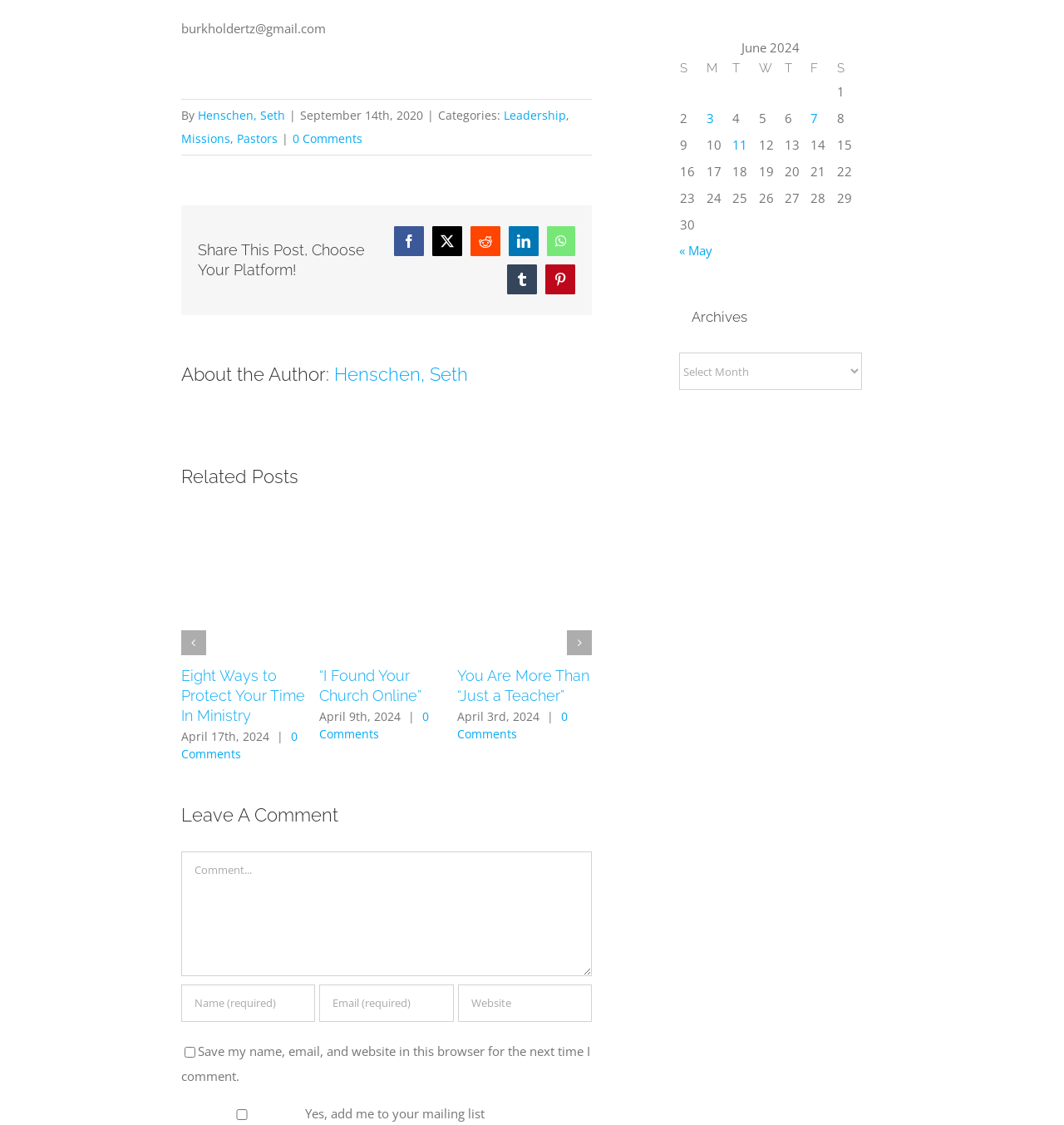Select the bounding box coordinates of the element I need to click to carry out the following instruction: "Share this post on LinkedIn".

[0.478, 0.201, 0.506, 0.227]